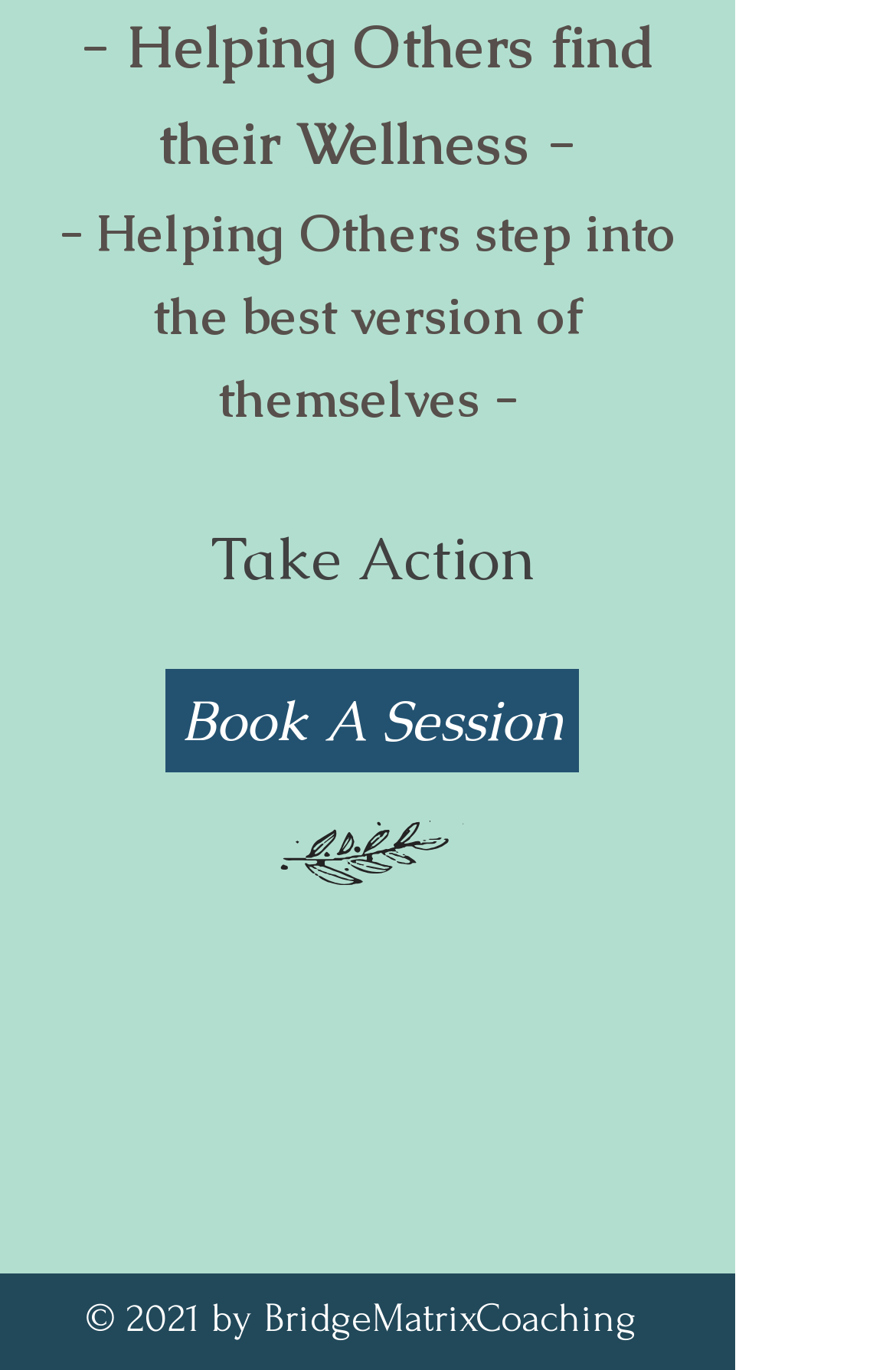What is the main purpose of this website?
Look at the screenshot and provide an in-depth answer.

Based on the static text elements on the webpage, it appears that the main purpose of this website is to help others, specifically to help them find their wellness and become the best version of themselves.